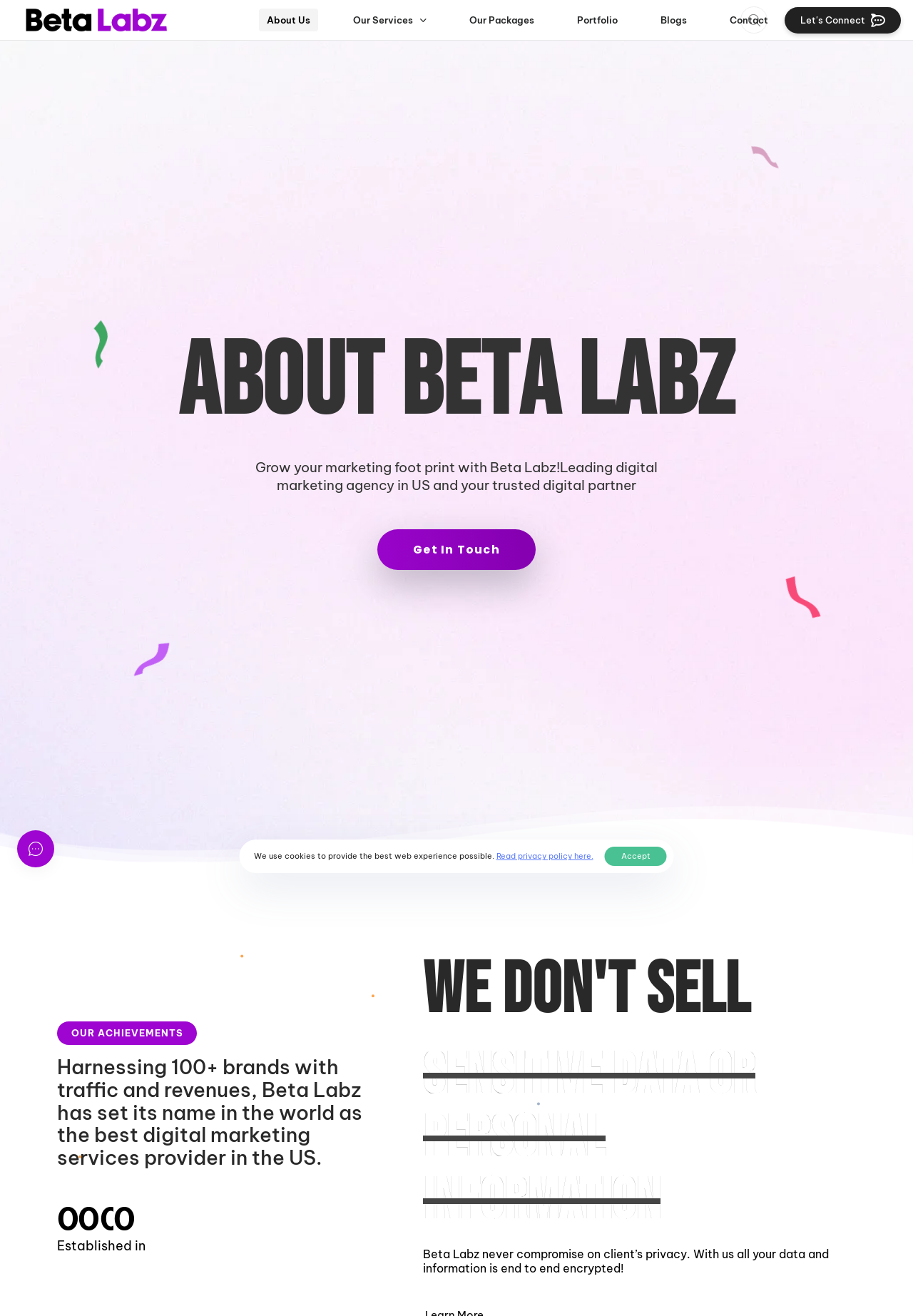Please identify the bounding box coordinates of the element I need to click to follow this instruction: "Click on About Us".

[0.245, 0.0, 0.34, 0.03]